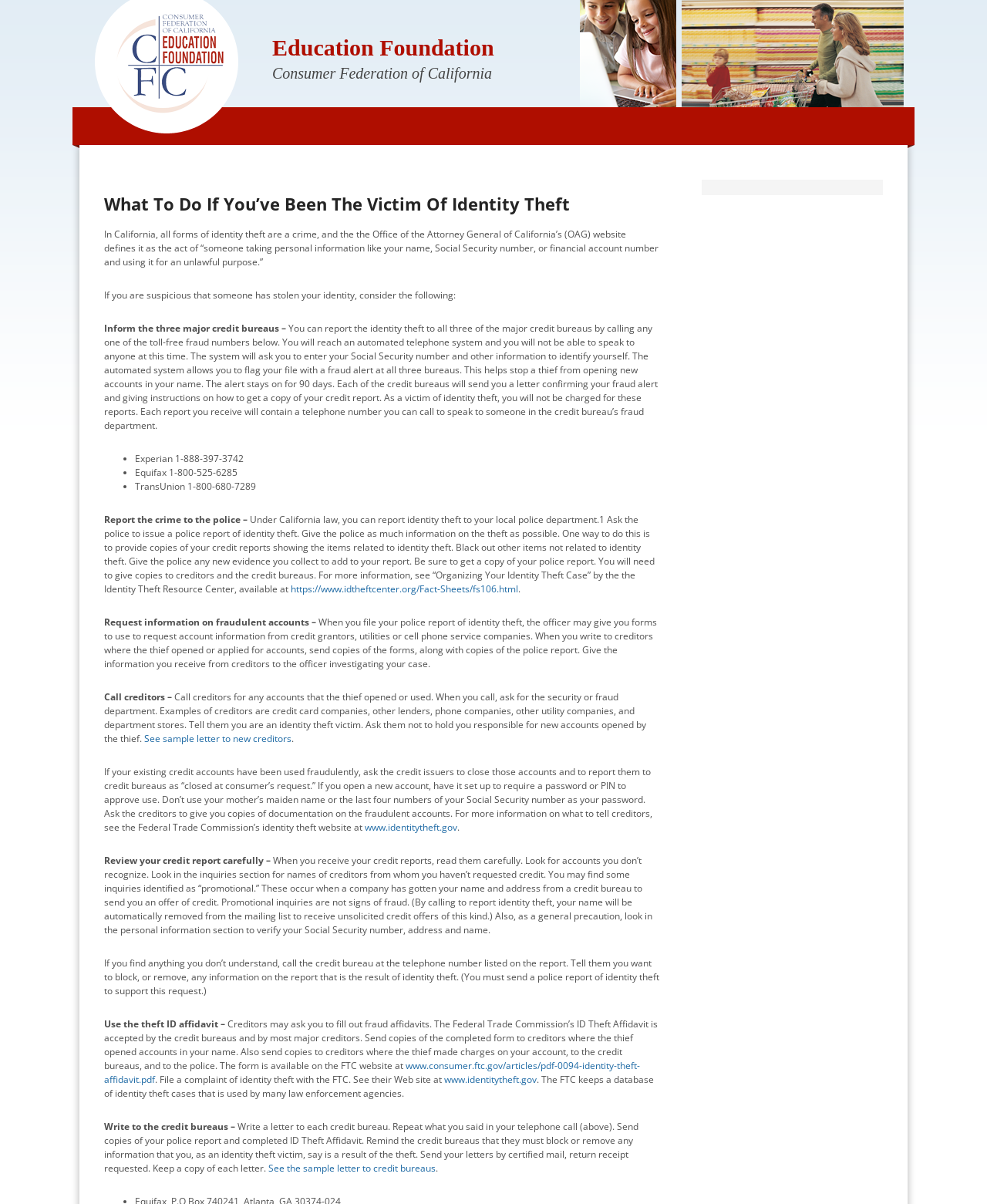Point out the bounding box coordinates of the section to click in order to follow this instruction: "Click on the link to report identity theft to Experian".

[0.137, 0.376, 0.247, 0.387]